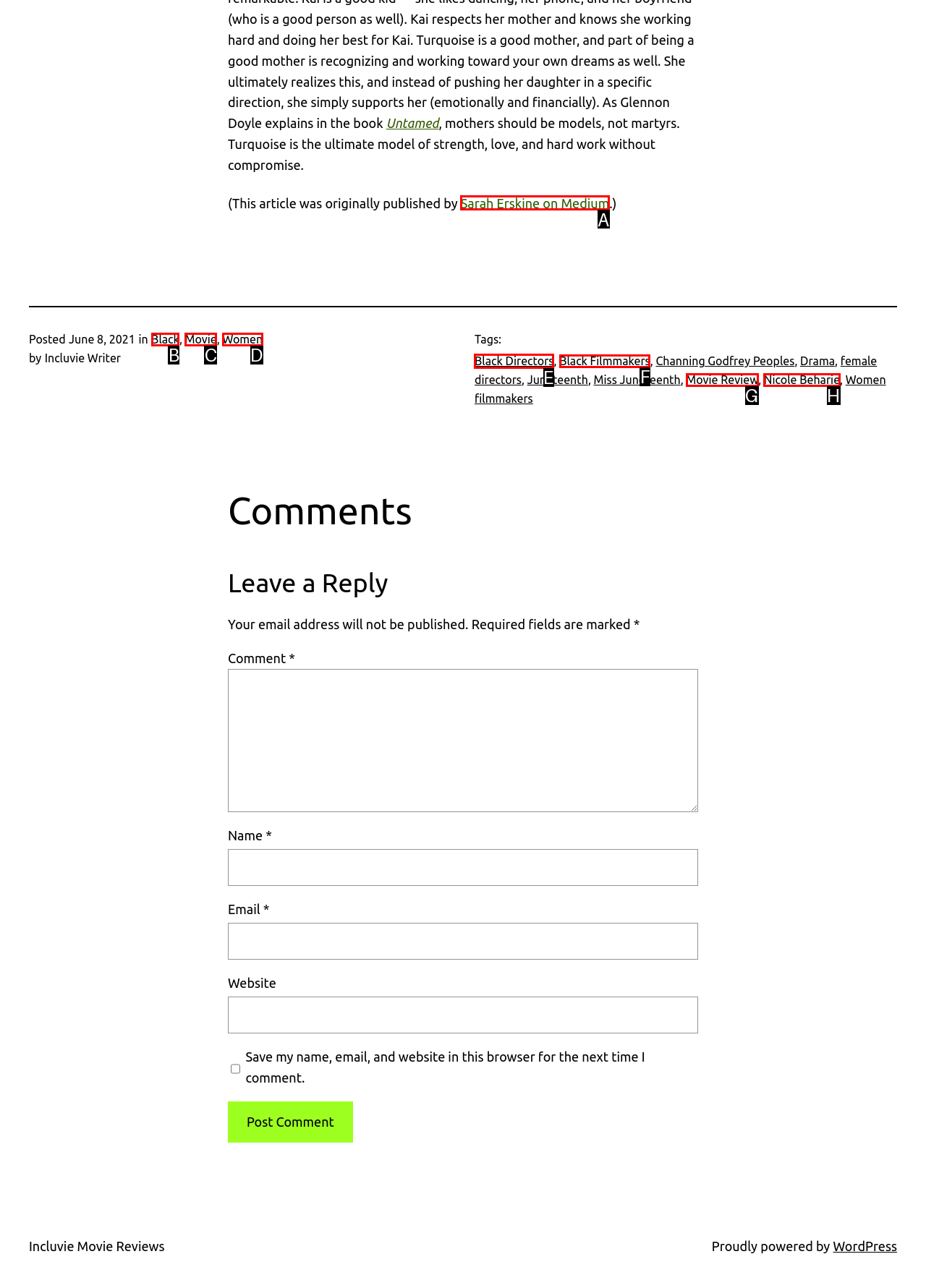Which UI element should be clicked to perform the following task: Click on the link to view more information about Black Directors? Answer with the corresponding letter from the choices.

E